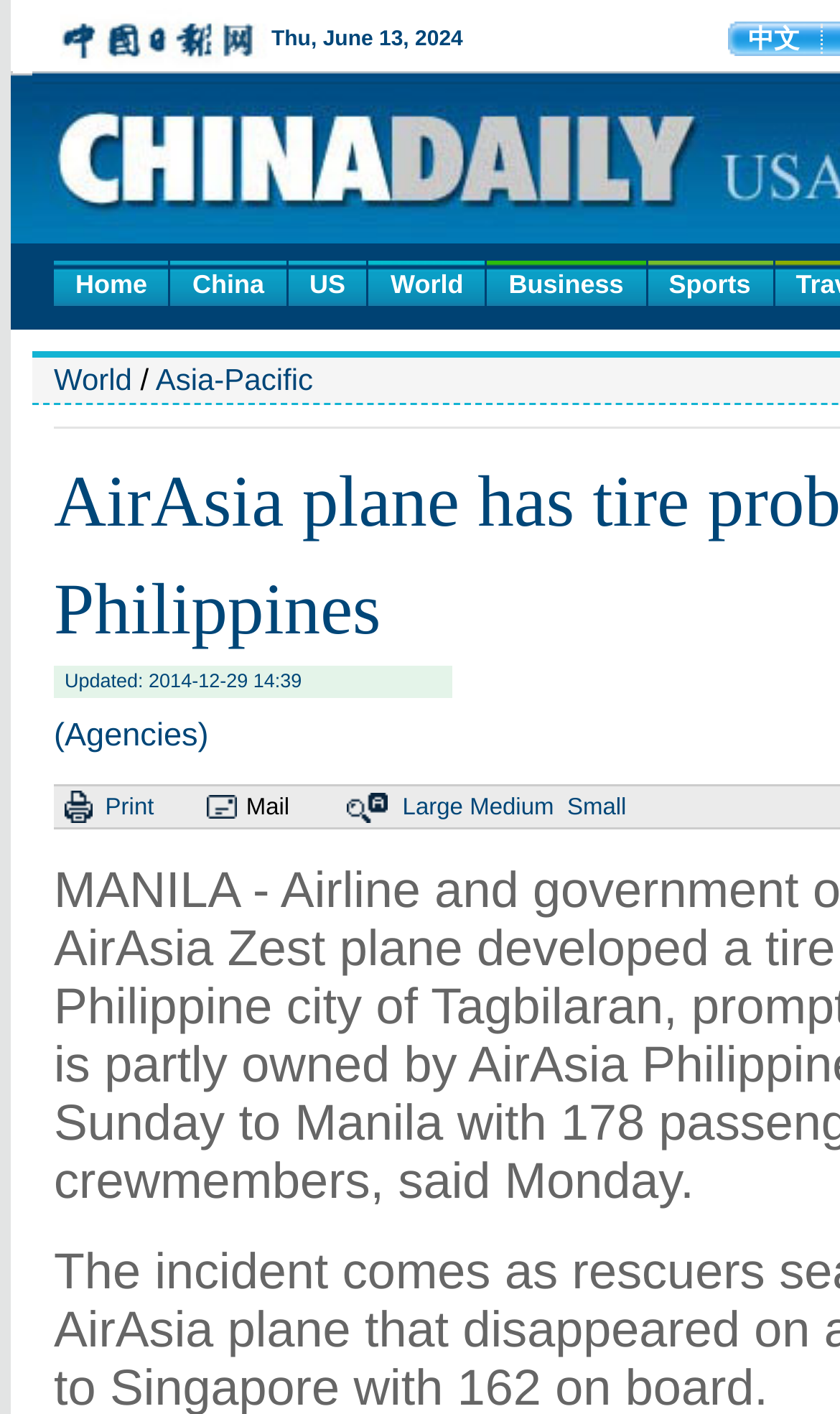Detail the various sections and features of the webpage.

The webpage appears to be a news article page from China Daily, with a focus on the Asia-Pacific region. At the top, there is a navigation menu with links to different sections, including "Home", "China", "US", "World", "Business", and "Sports". Below this menu, there is a secondary navigation menu with links to "World" and "Asia-Pacific".

The main content of the page is an article with the title "AirAsia plane has tire problem in Philippines". The article is dated "Updated: 2014-12-29 14:39" and has a series of buttons and icons above it, including a print button, a mail button, and font size adjustment options.

The article itself is not explicitly described in the accessibility tree, but based on the meta description, it appears to be about an AirAsia Zest plane that developed a tire problem in the central Philippine city of Tagbilaran.

There are no images directly related to the article content, but there are several icons and buttons scattered throughout the page, including a small image next to the print button and another next to the mail button.